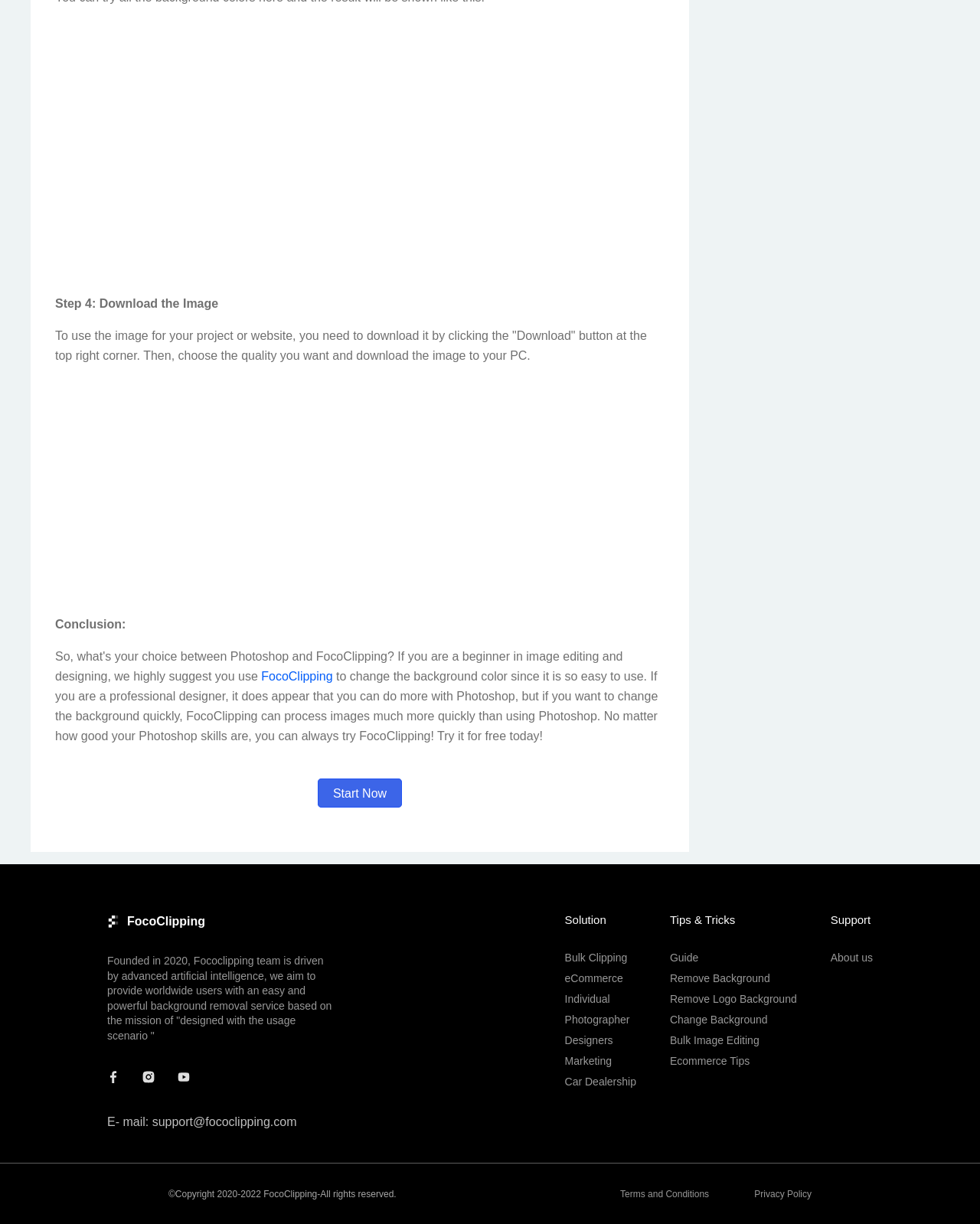Given the webpage screenshot and the description, determine the bounding box coordinates (top-left x, top-left y, bottom-right x, bottom-right y) that define the location of the UI element matching this description: Privacy Policy

[0.77, 0.971, 0.828, 0.98]